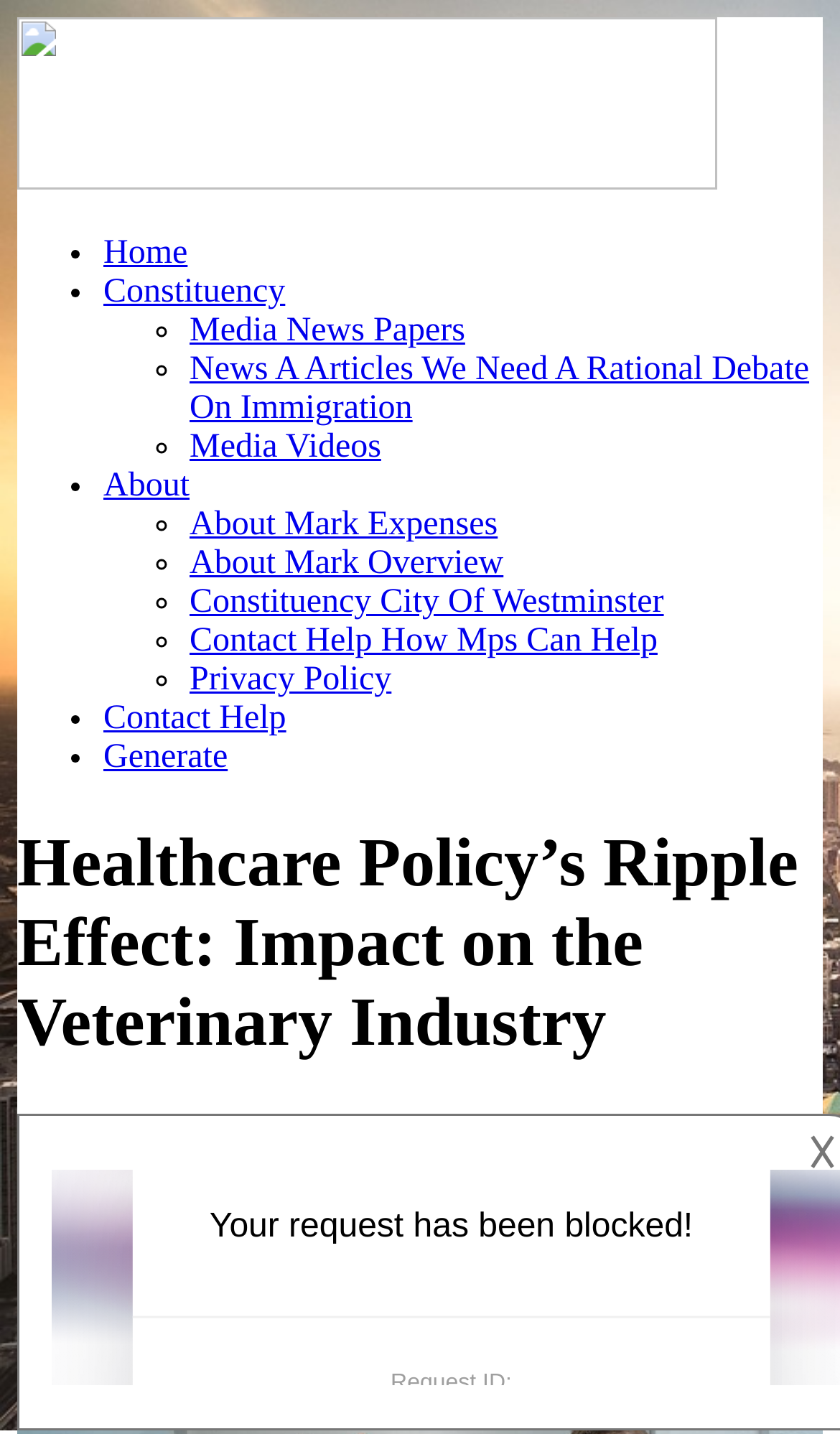Please identify the bounding box coordinates of the element I should click to complete this instruction: 'go to home page'. The coordinates should be given as four float numbers between 0 and 1, like this: [left, top, right, bottom].

[0.123, 0.164, 0.223, 0.189]